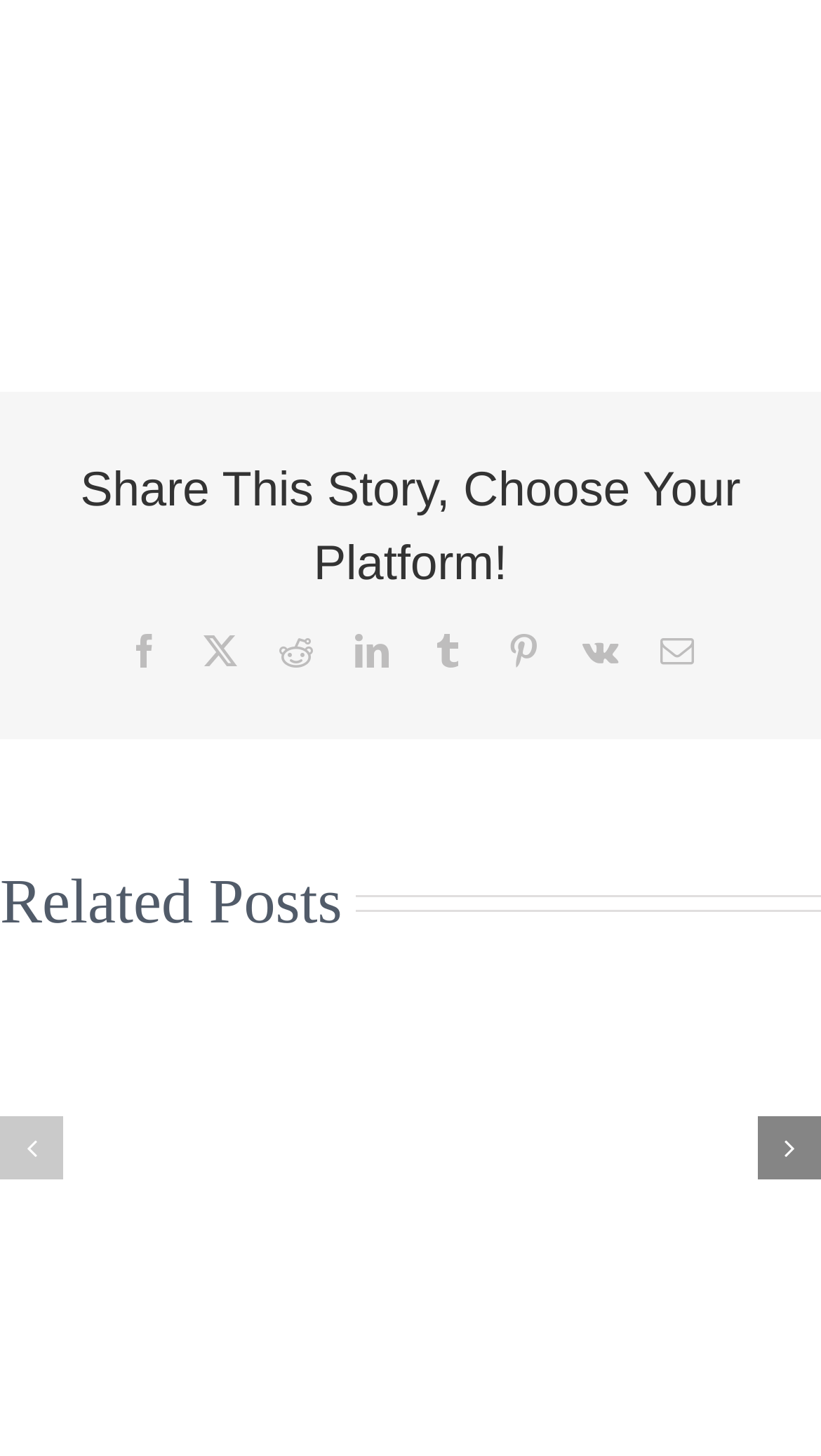Provide your answer in a single word or phrase: 
What is the title of the first related post?

Our spring charity fundraising event